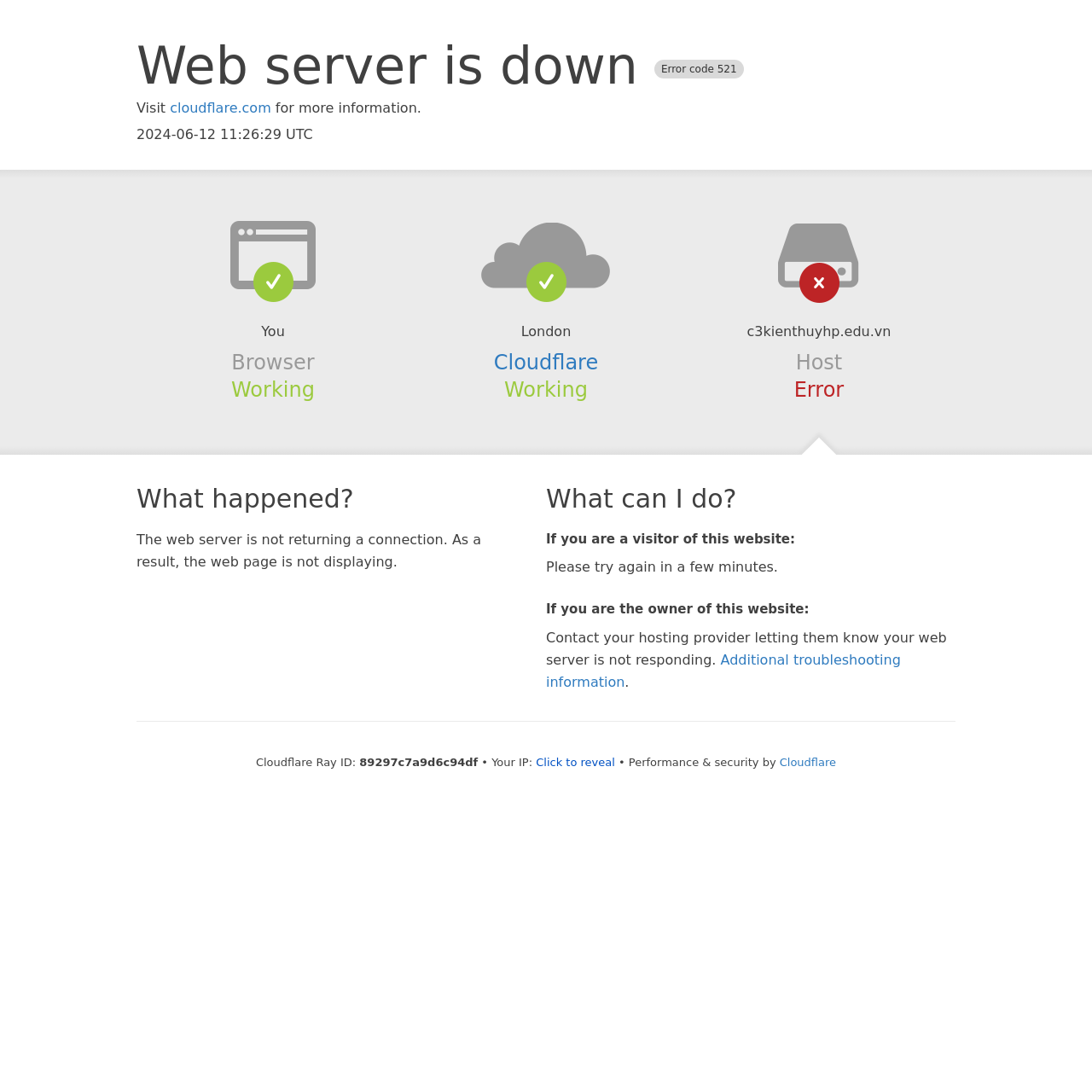What is the name of the company providing performance and security?
Please elaborate on the answer to the question with detailed information.

The company providing performance and security is mentioned as 'Cloudflare' at the bottom of the webpage, in the section 'Performance & security by'.